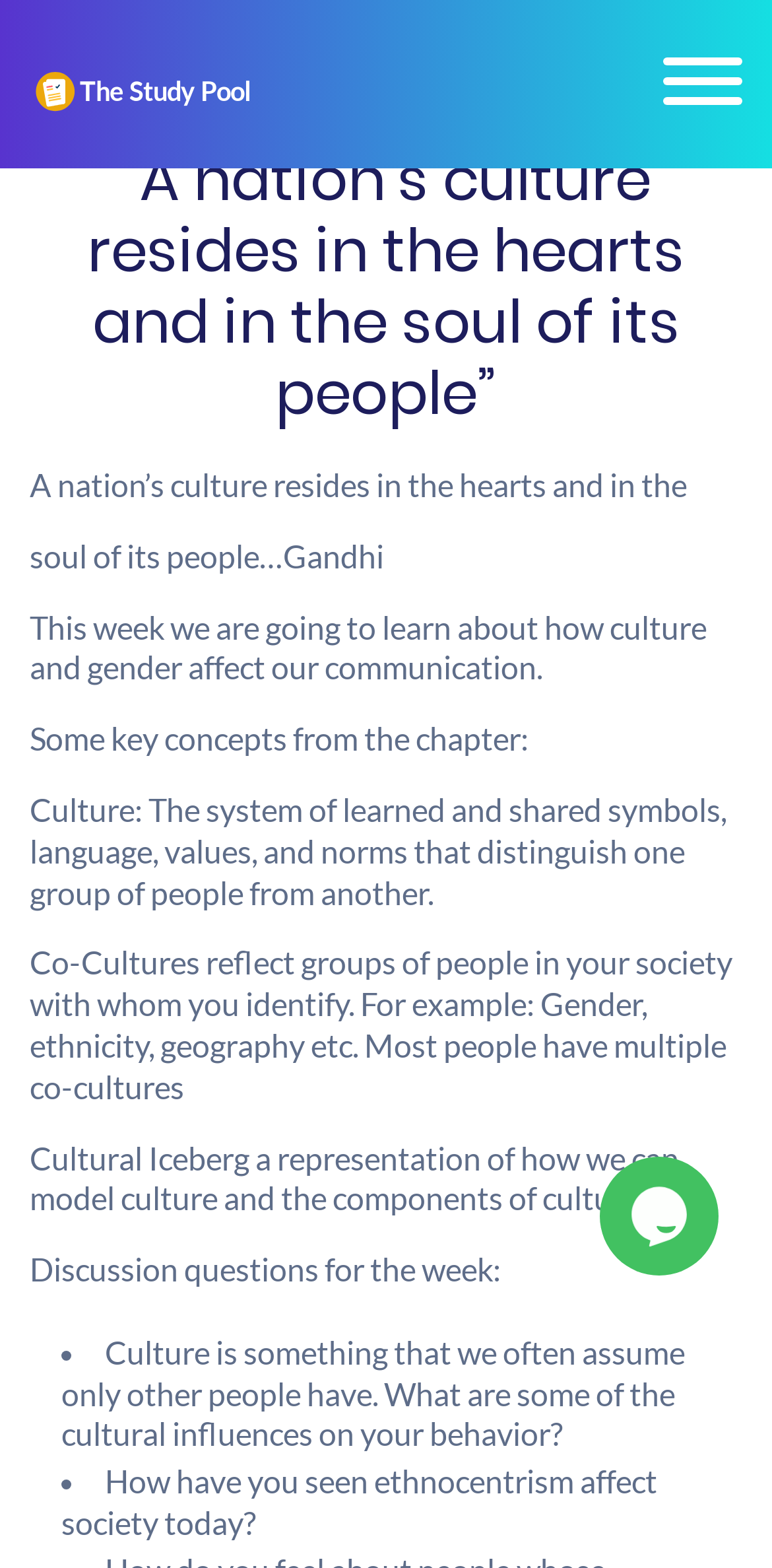What is the system of learned and shared symbols, language, values, and norms that distinguish one group of people from another?
Could you please answer the question thoroughly and with as much detail as possible?

According to the webpage, the definition of culture is provided in the text 'Culture: The system of learned and shared symbols, language, values, and norms that distinguish one group of people from another.'